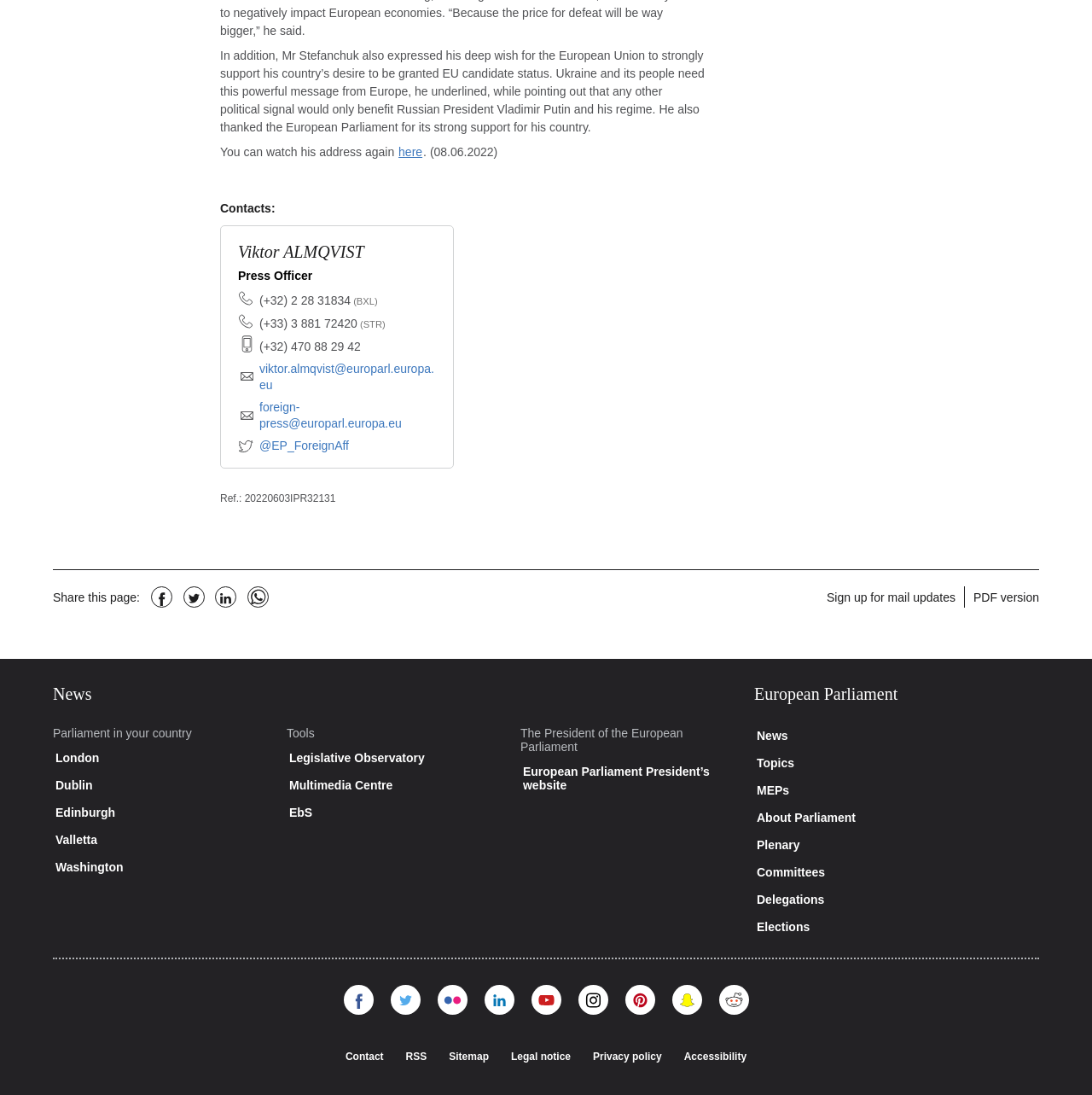Please identify the bounding box coordinates of the region to click in order to complete the given instruction: "Sign up for mail updates". The coordinates should be four float numbers between 0 and 1, i.e., [left, top, right, bottom].

[0.757, 0.539, 0.875, 0.552]